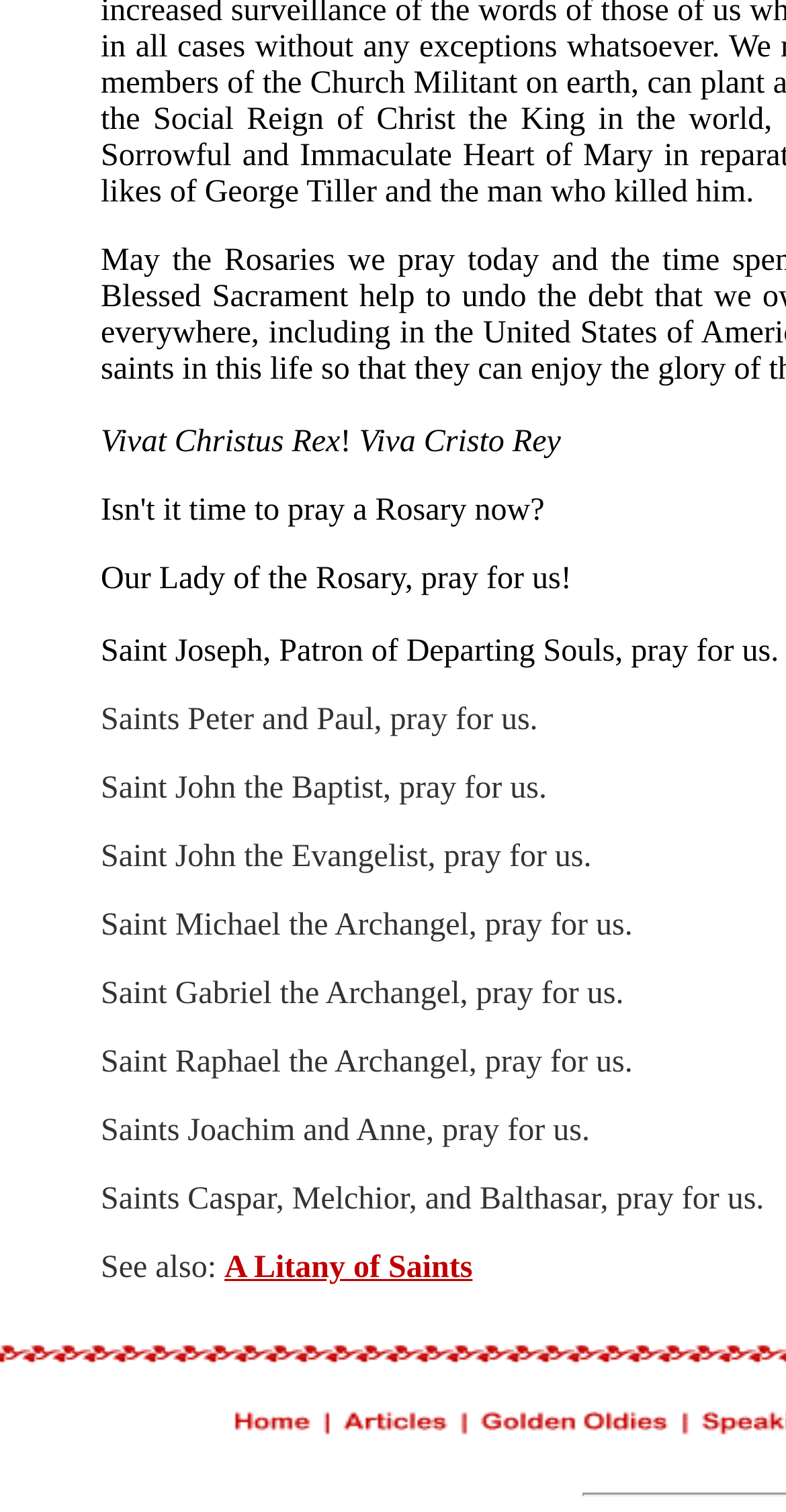What is the significance of 'Vivat Christus Rex'?
Look at the image and construct a detailed response to the question.

The phrase 'Vivat Christus Rex' is a Latin phrase that means 'Long live Christ the King'. Its significance on this webpage is likely to express devotion to Christ and to emphasize the importance of prayer and faith.